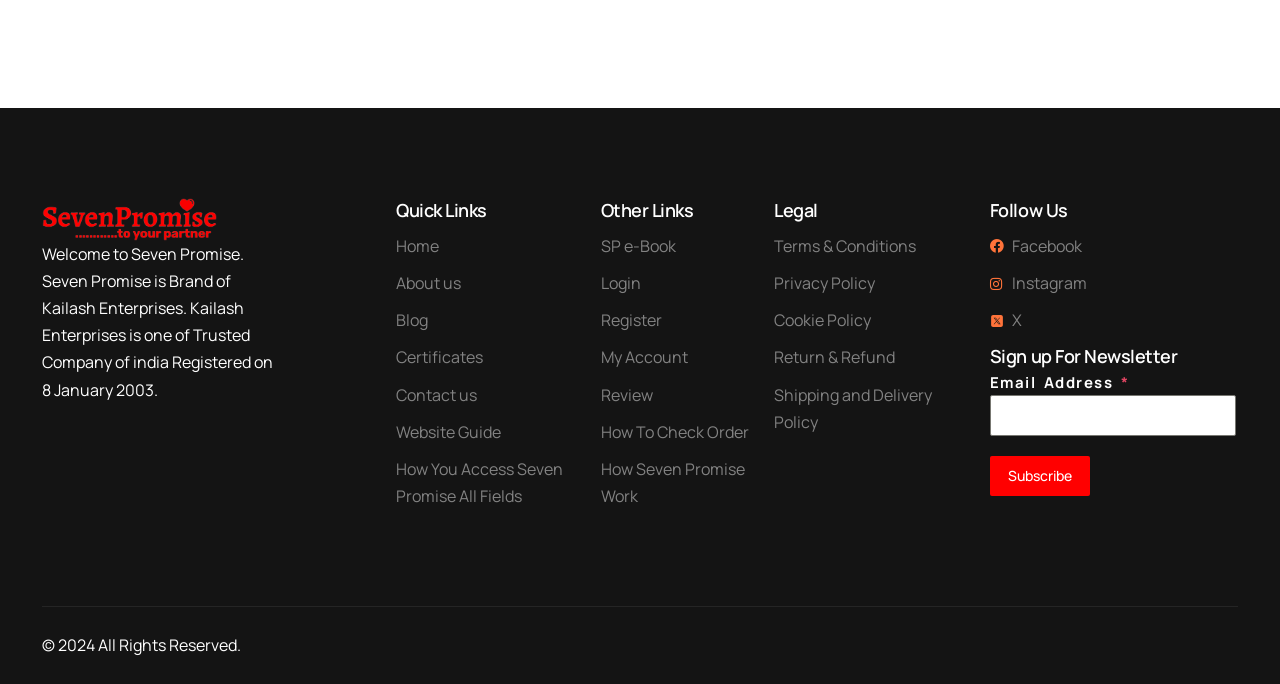Based on the element description: "Shipping and Delivery Policy", identify the bounding box coordinates for this UI element. The coordinates must be four float numbers between 0 and 1, listed as [left, top, right, bottom].

[0.605, 0.558, 0.758, 0.637]